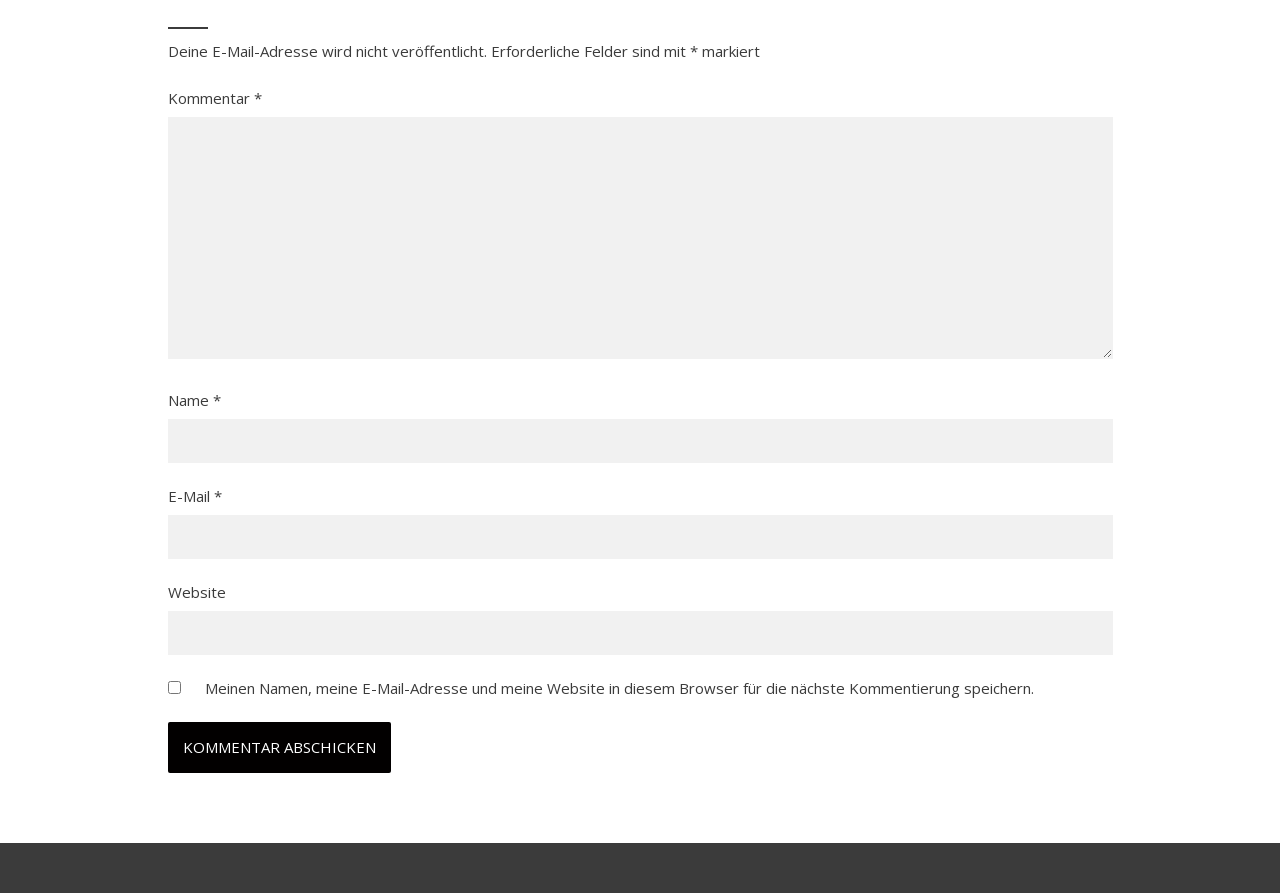Answer the question using only a single word or phrase: 
How many text fields are required?

3